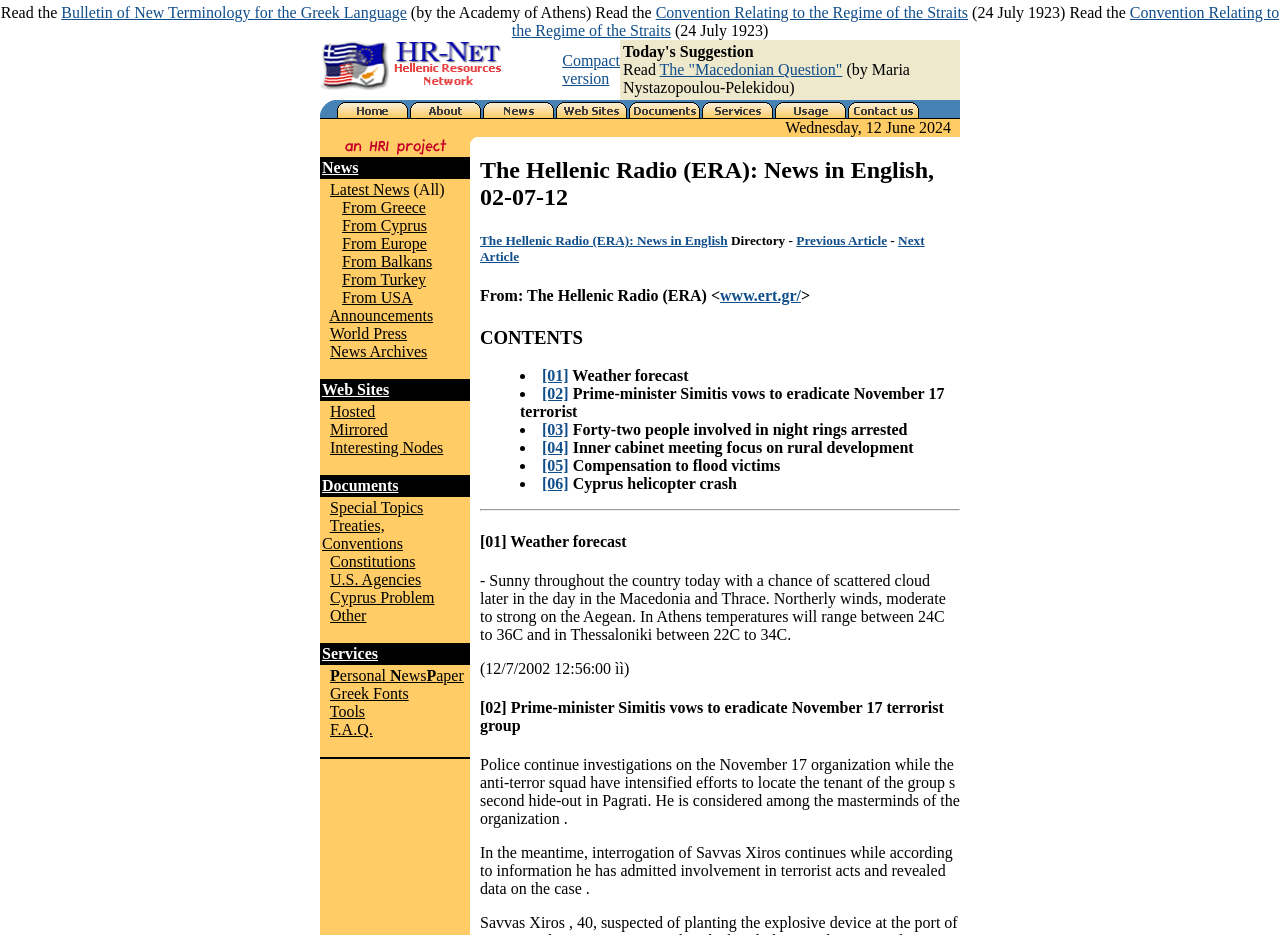Determine the bounding box coordinates of the region to click in order to accomplish the following instruction: "Go to News". Provide the coordinates as four float numbers between 0 and 1, specifically [left, top, right, bottom].

[0.376, 0.111, 0.433, 0.129]